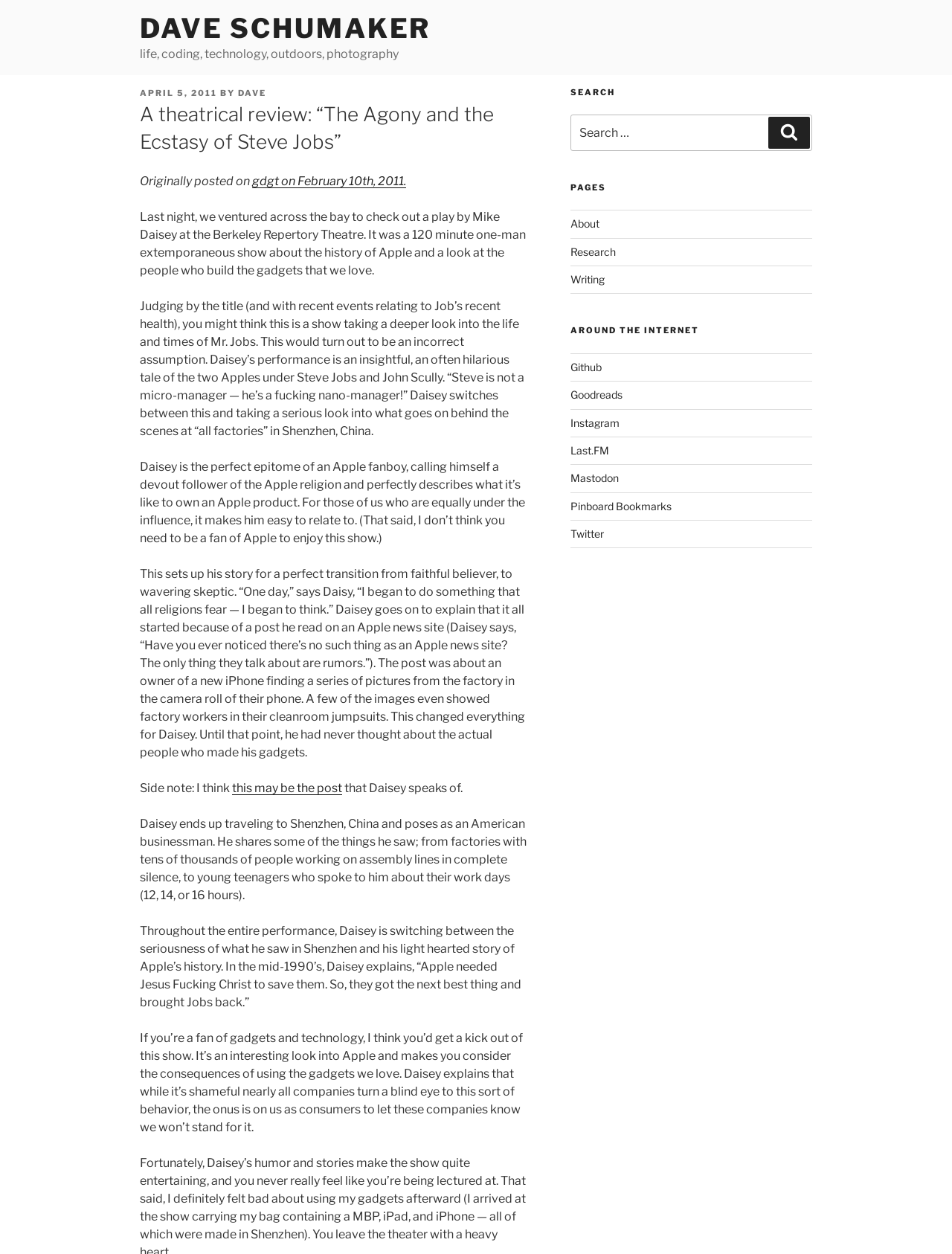Please identify the bounding box coordinates of the element's region that should be clicked to execute the following instruction: "Visit the Github page". The bounding box coordinates must be four float numbers between 0 and 1, i.e., [left, top, right, bottom].

[0.599, 0.287, 0.632, 0.298]